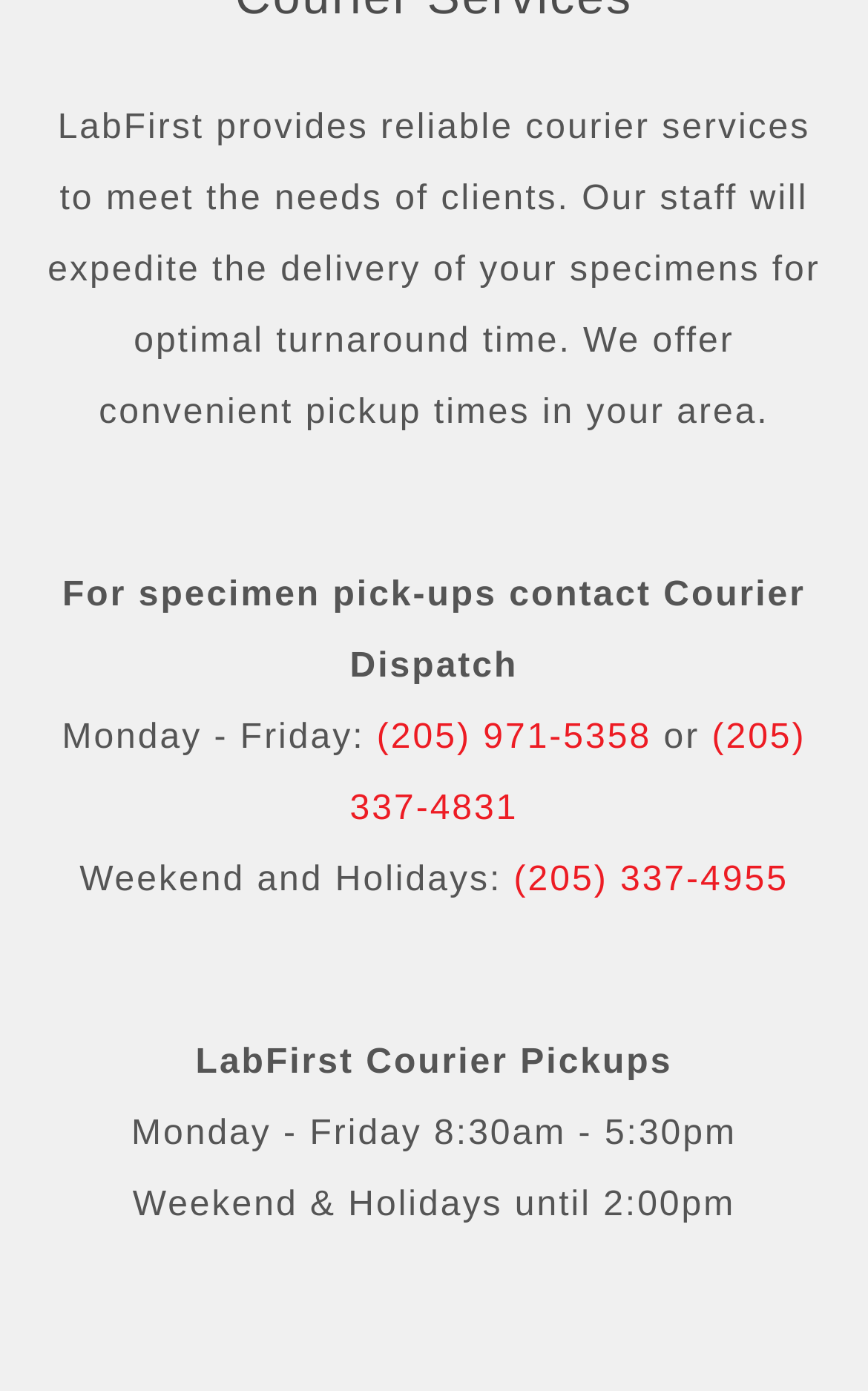Can you look at the image and give a comprehensive answer to the question:
How can I contact Courier Dispatch?

The text 'For specimen pick-ups contact Courier Dispatch' is followed by phone numbers, indicating that Courier Dispatch can be contacted through these phone numbers.